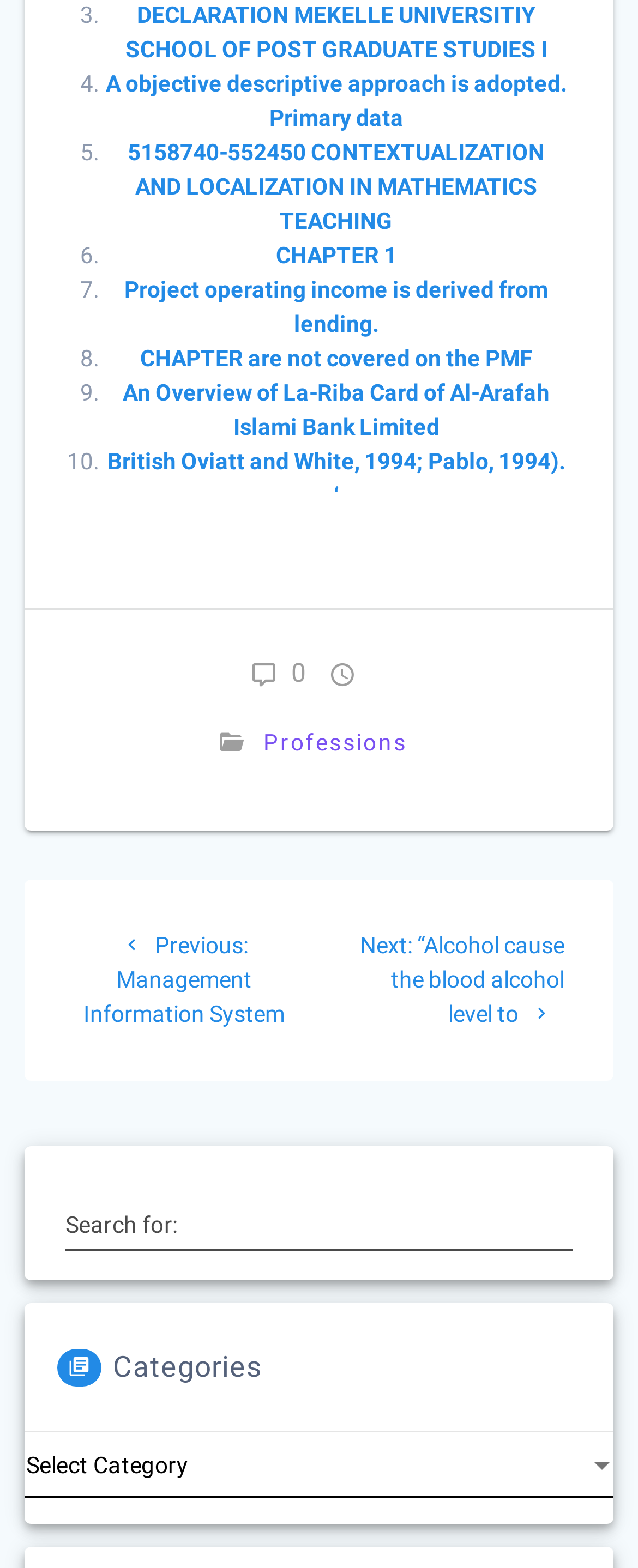Specify the bounding box coordinates of the region I need to click to perform the following instruction: "Search for something". The coordinates must be four float numbers in the range of 0 to 1, i.e., [left, top, right, bottom].

[0.103, 0.772, 0.897, 0.798]